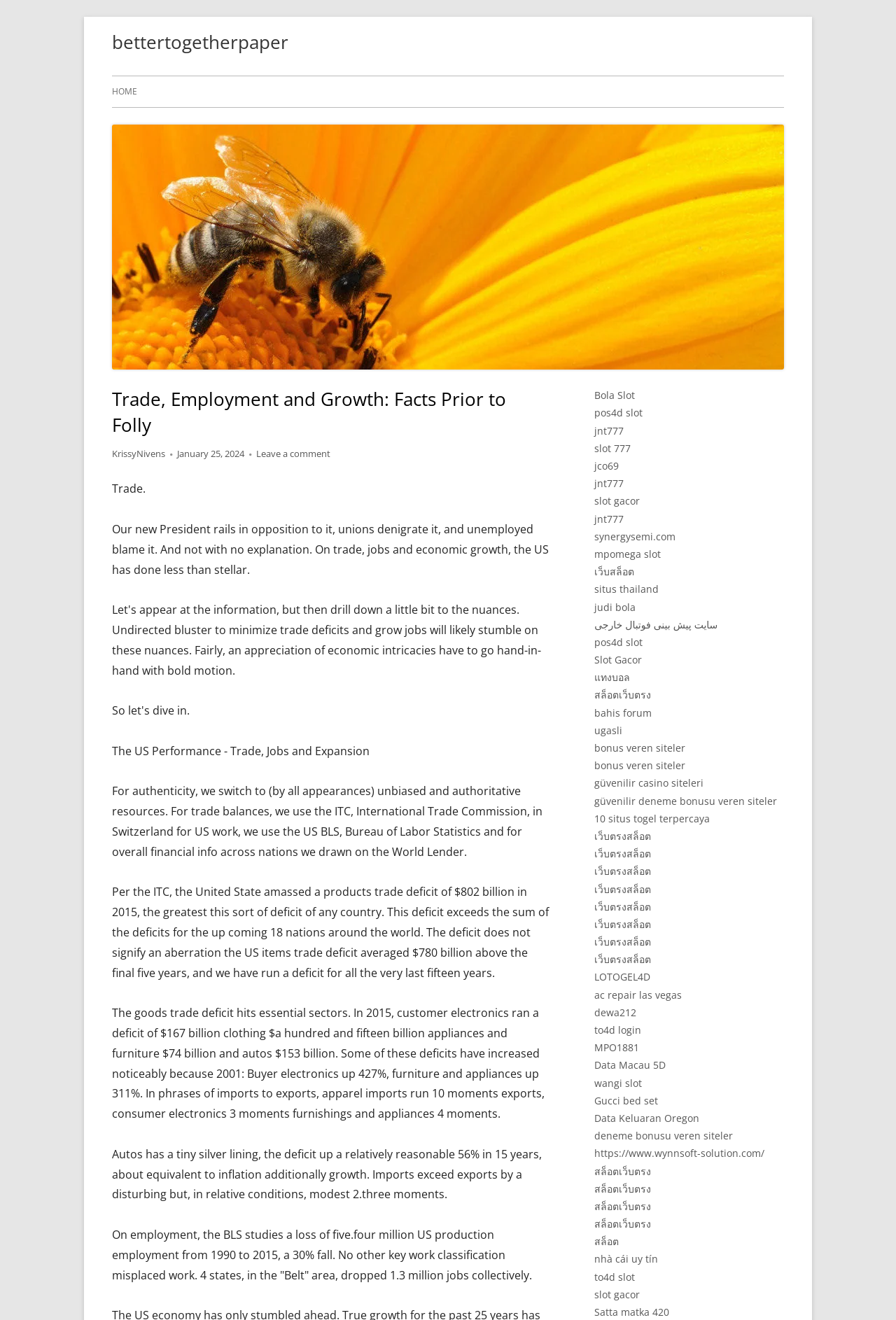Find the bounding box coordinates for the area that should be clicked to accomplish the instruction: "Check the author of the article".

[0.124, 0.338, 0.157, 0.348]